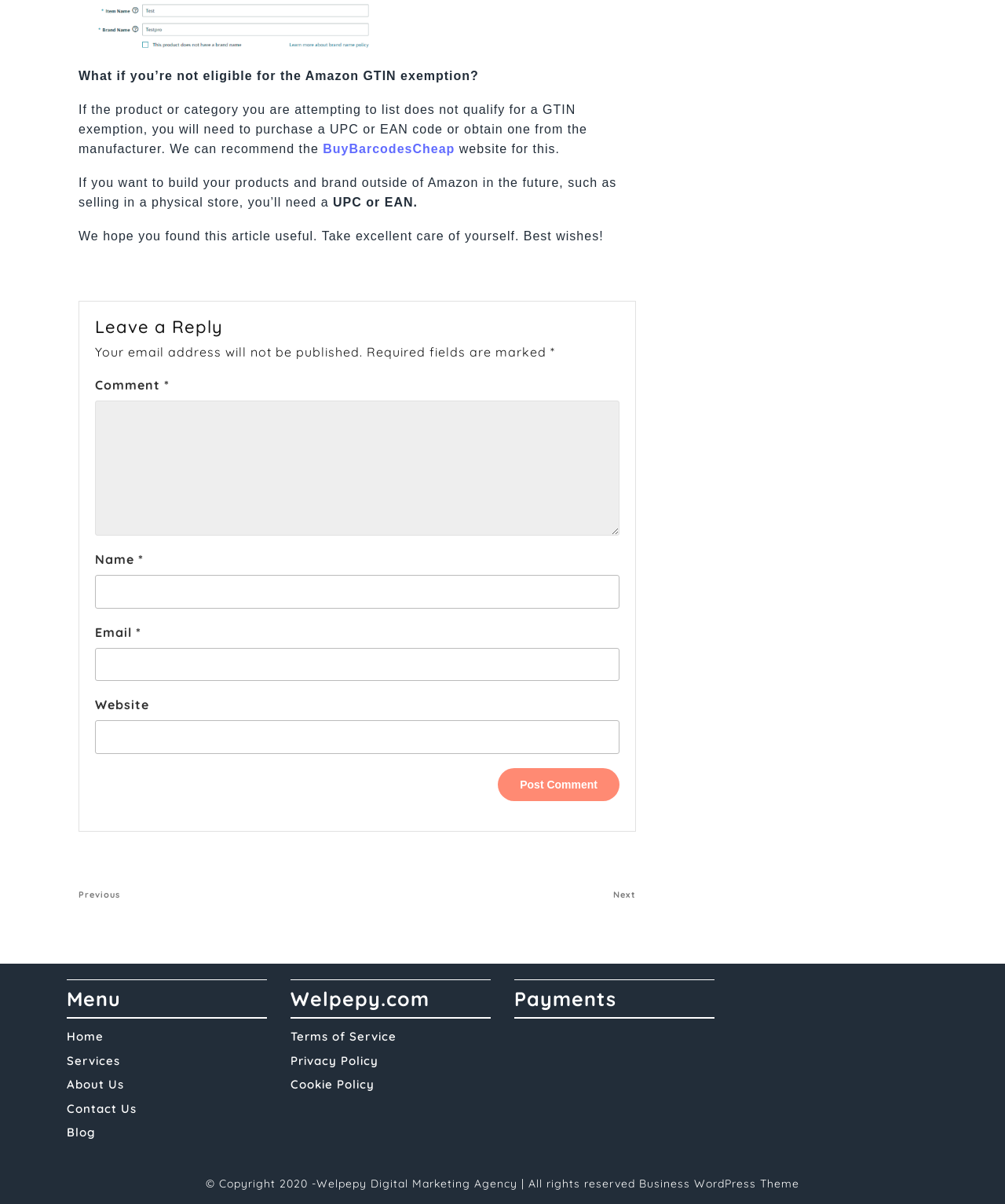Please determine the bounding box coordinates of the element's region to click in order to carry out the following instruction: "Click the 'Home' link". The coordinates should be four float numbers between 0 and 1, i.e., [left, top, right, bottom].

[0.066, 0.855, 0.103, 0.867]